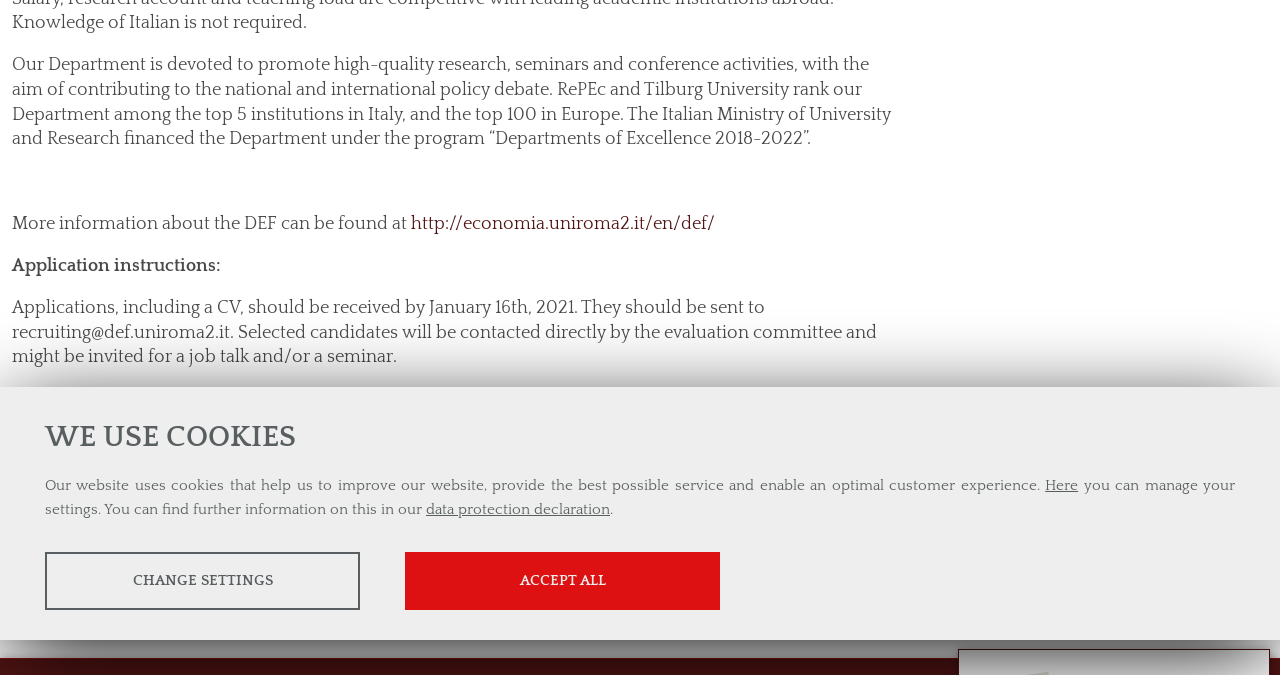Given the following UI element description: "data protection declaration", find the bounding box coordinates in the webpage screenshot.

[0.333, 0.742, 0.477, 0.767]